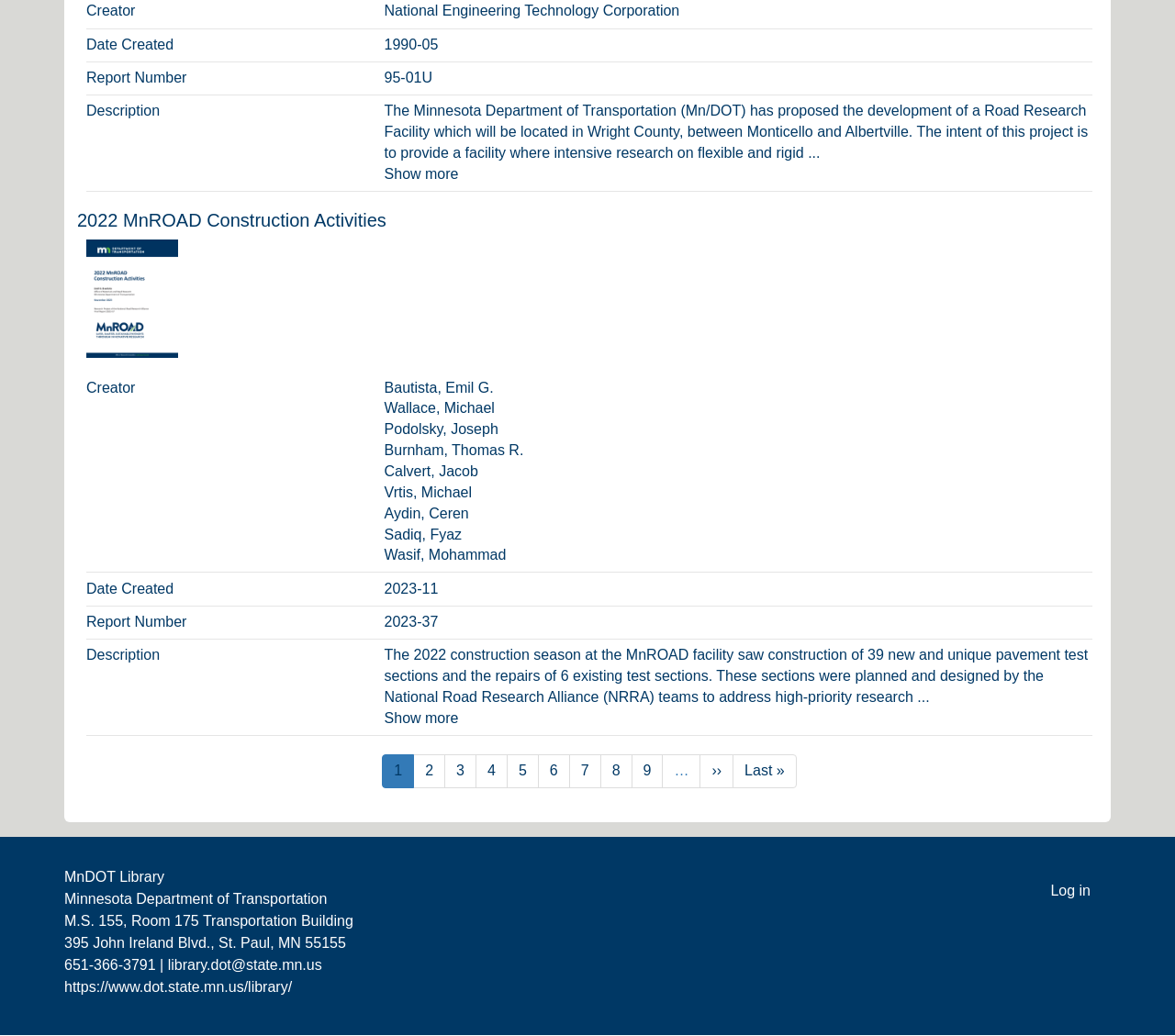Locate the bounding box coordinates of the element to click to perform the following action: 'Click on 'National Engineering Technology Corporation''. The coordinates should be given as four float values between 0 and 1, in the form of [left, top, right, bottom].

[0.327, 0.003, 0.578, 0.018]